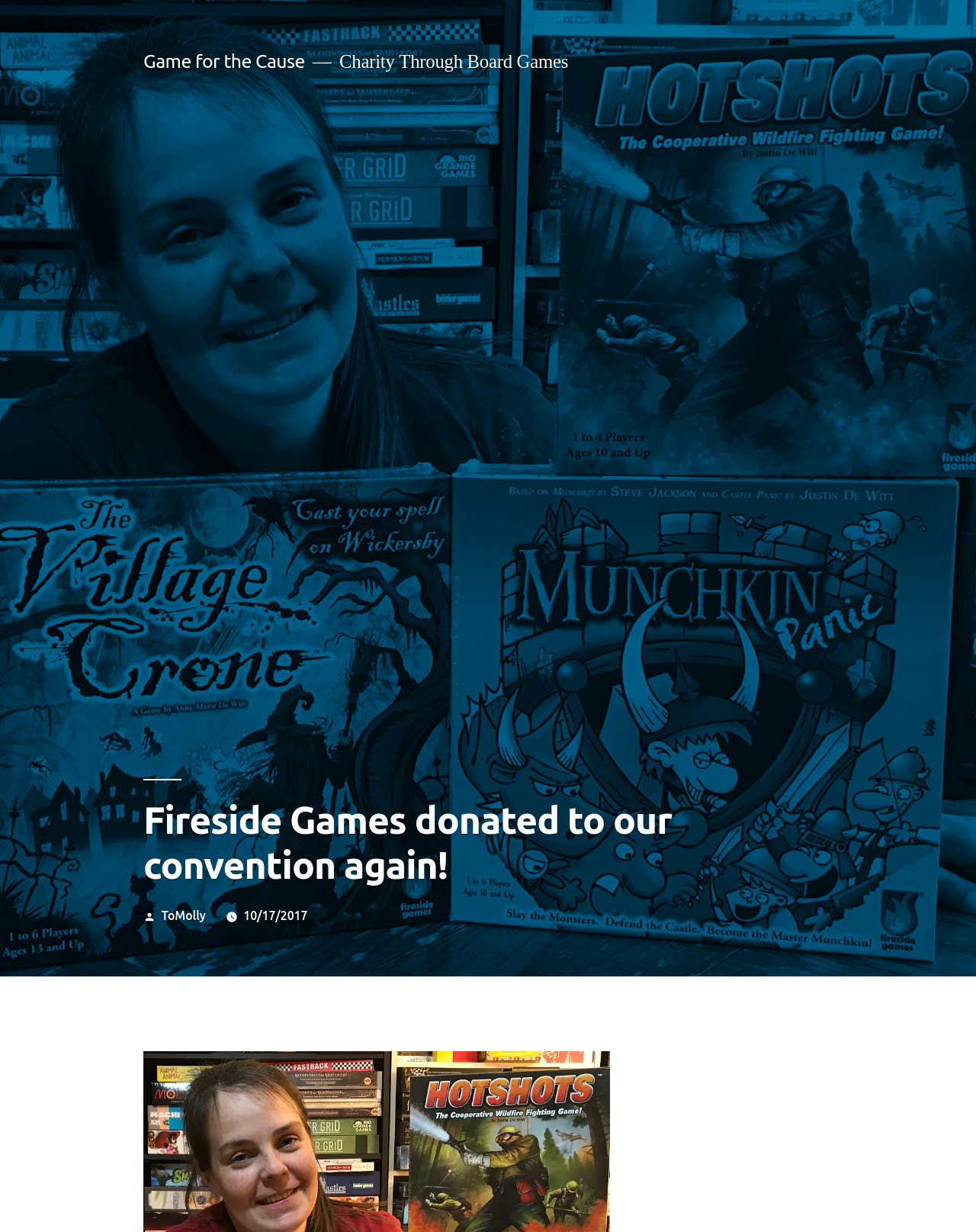Using the provided element description, identify the bounding box coordinates as (top-left x, top-left y, bottom-right x, bottom-right y). Ensure all values are between 0 and 1. Description: Game for the Cause

[0.147, 0.041, 0.312, 0.058]